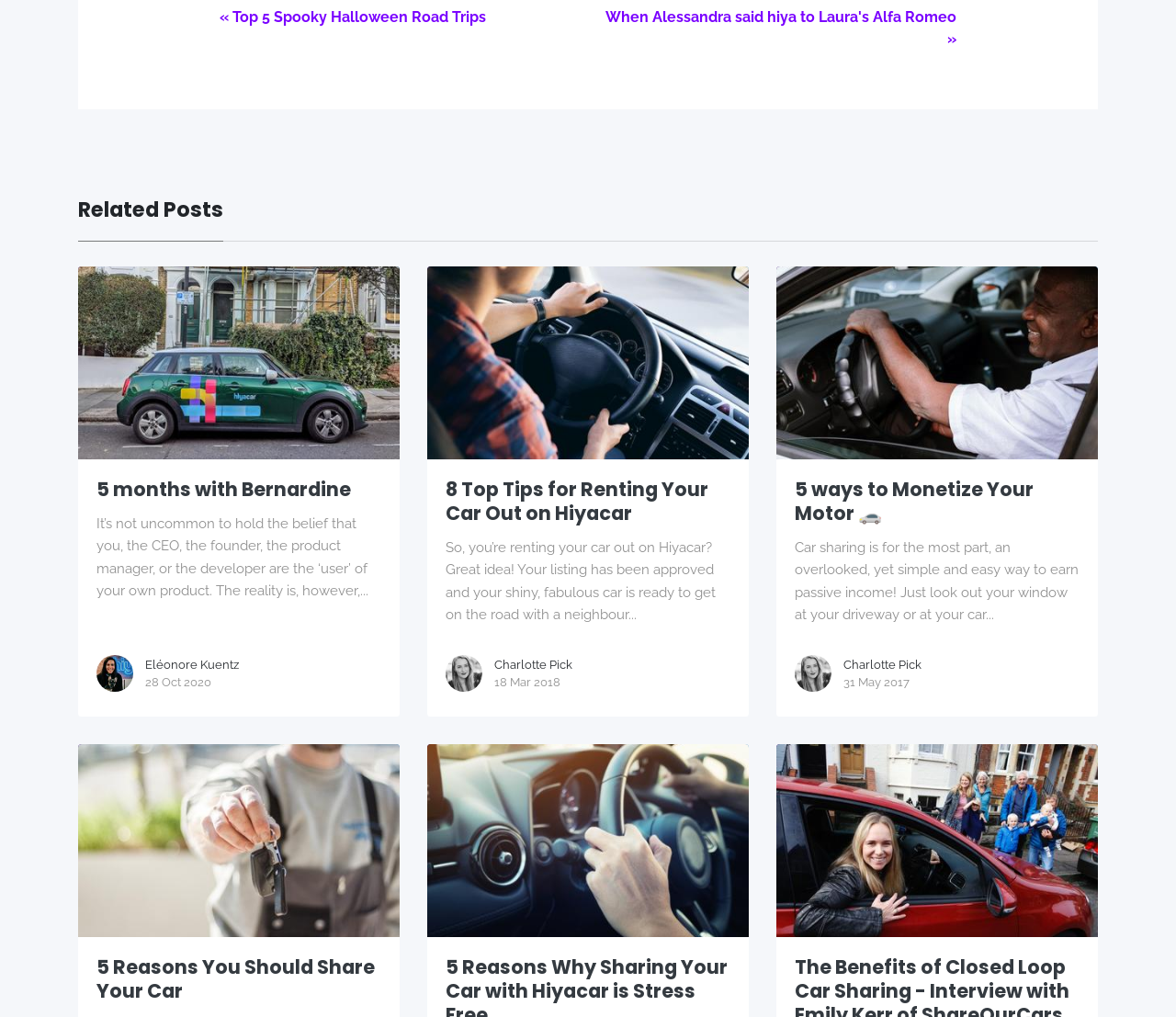Pinpoint the bounding box coordinates of the clickable area needed to execute the instruction: "Click on 'Top 5 Spooky Halloween Road Trips'". The coordinates should be specified as four float numbers between 0 and 1, i.e., [left, top, right, bottom].

[0.175, 0.006, 0.5, 0.05]